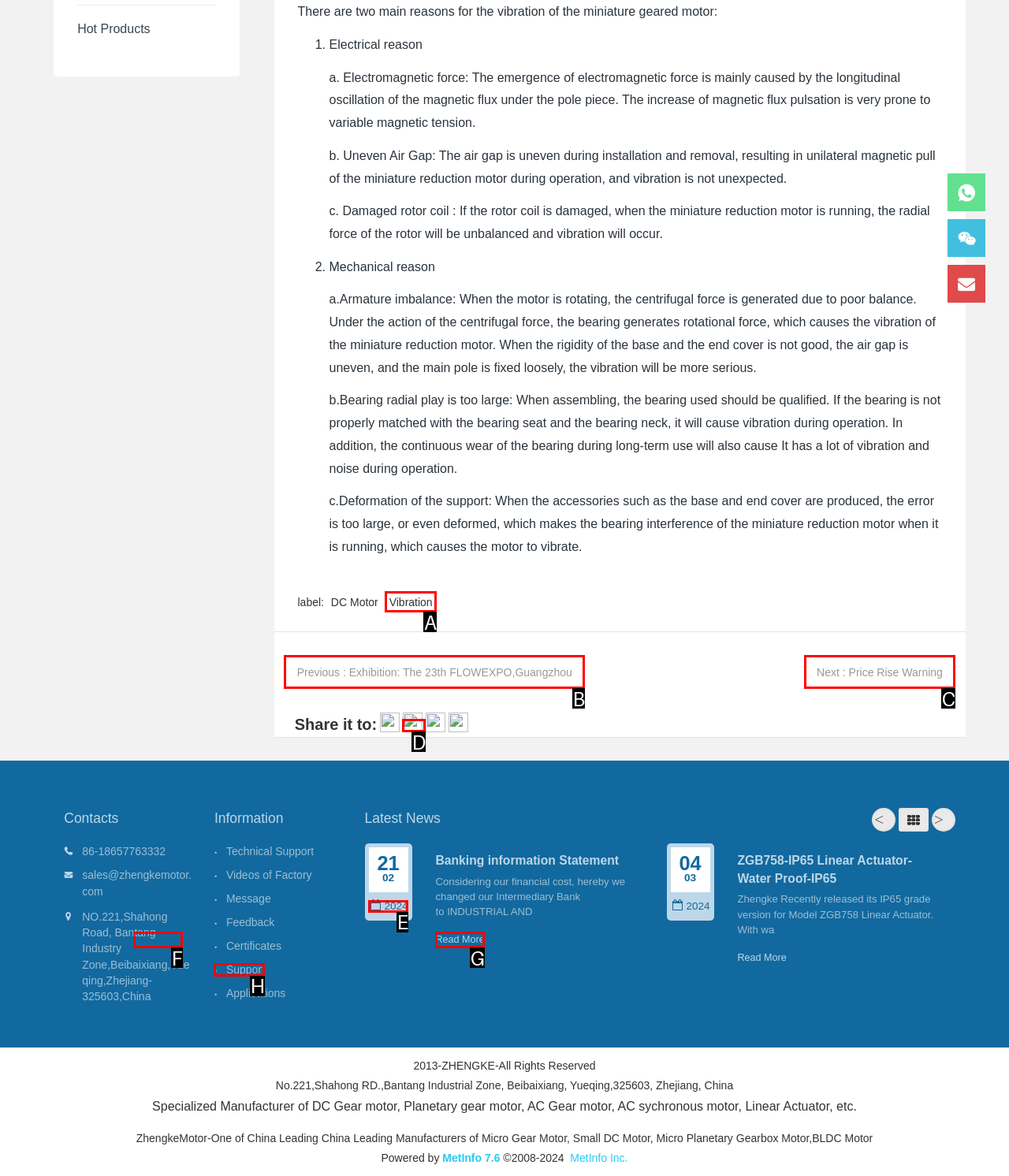Choose the HTML element that matches the description: Next : Price Rise Warning
Reply with the letter of the correct option from the given choices.

C